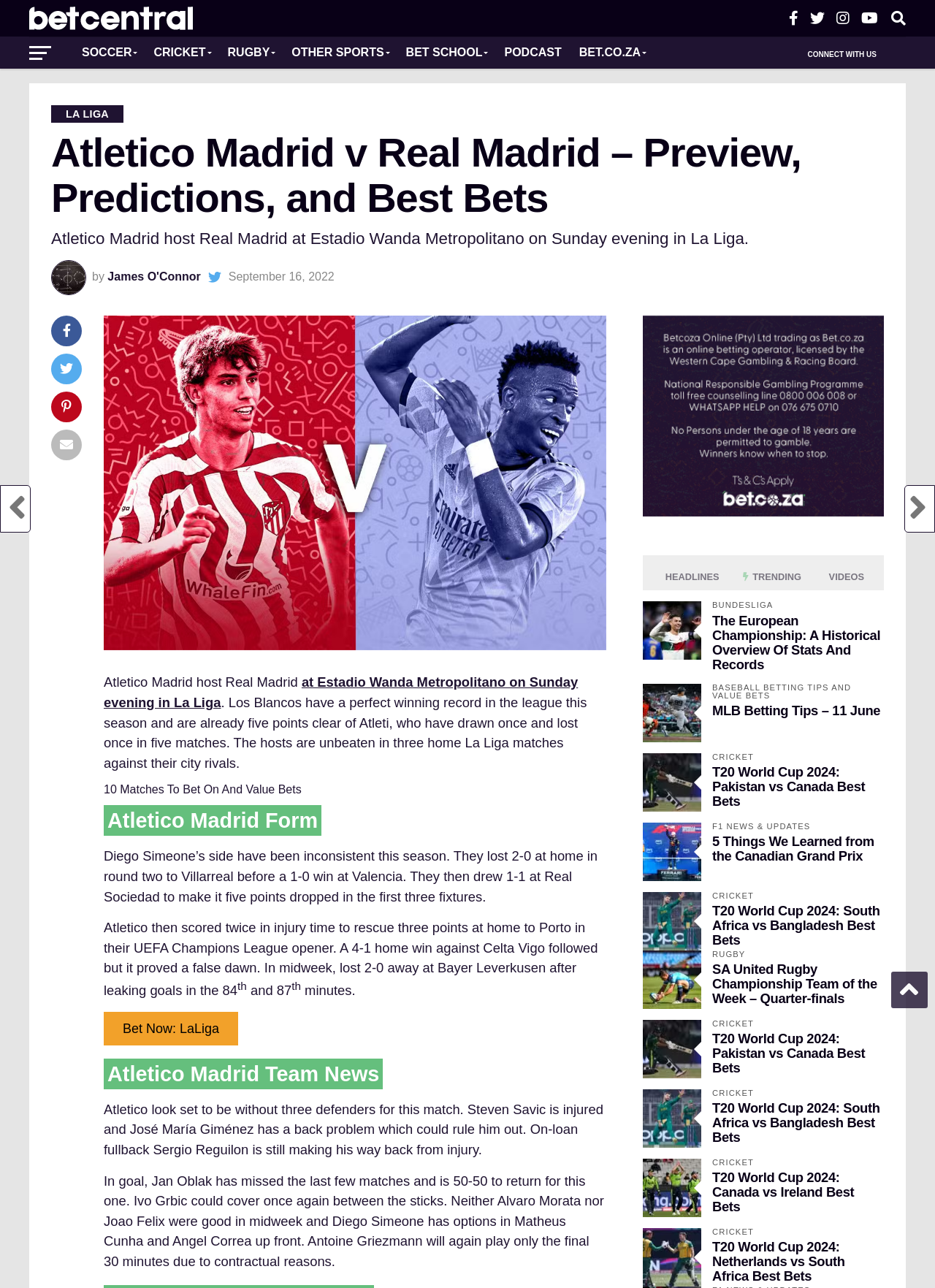Identify and extract the main heading from the webpage.

Atletico Madrid v Real Madrid – Preview, Predictions, and Best Bets